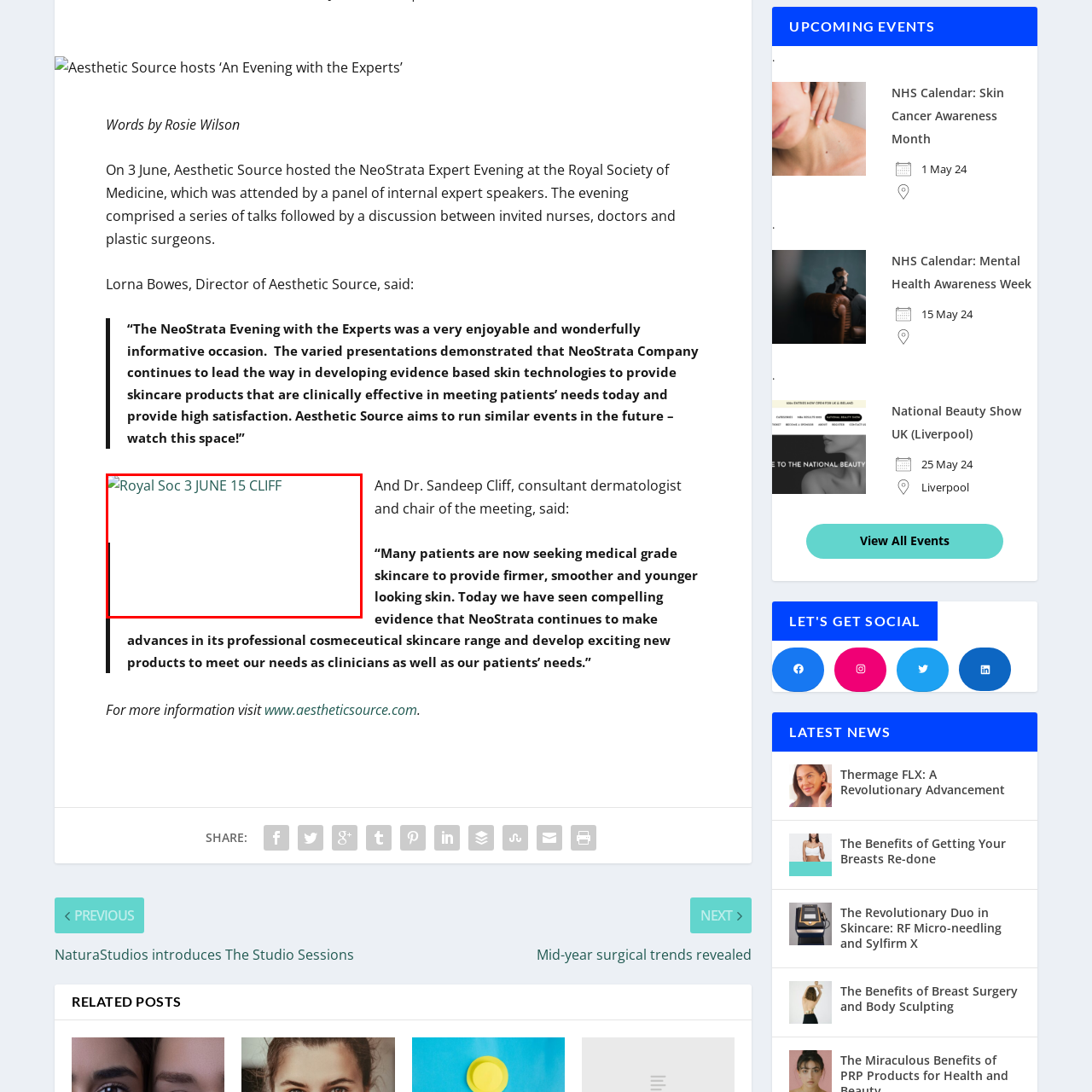Refer to the image within the red box and answer the question concisely with a single word or phrase: What is the main topic of discussion at the event?

Skin technologies